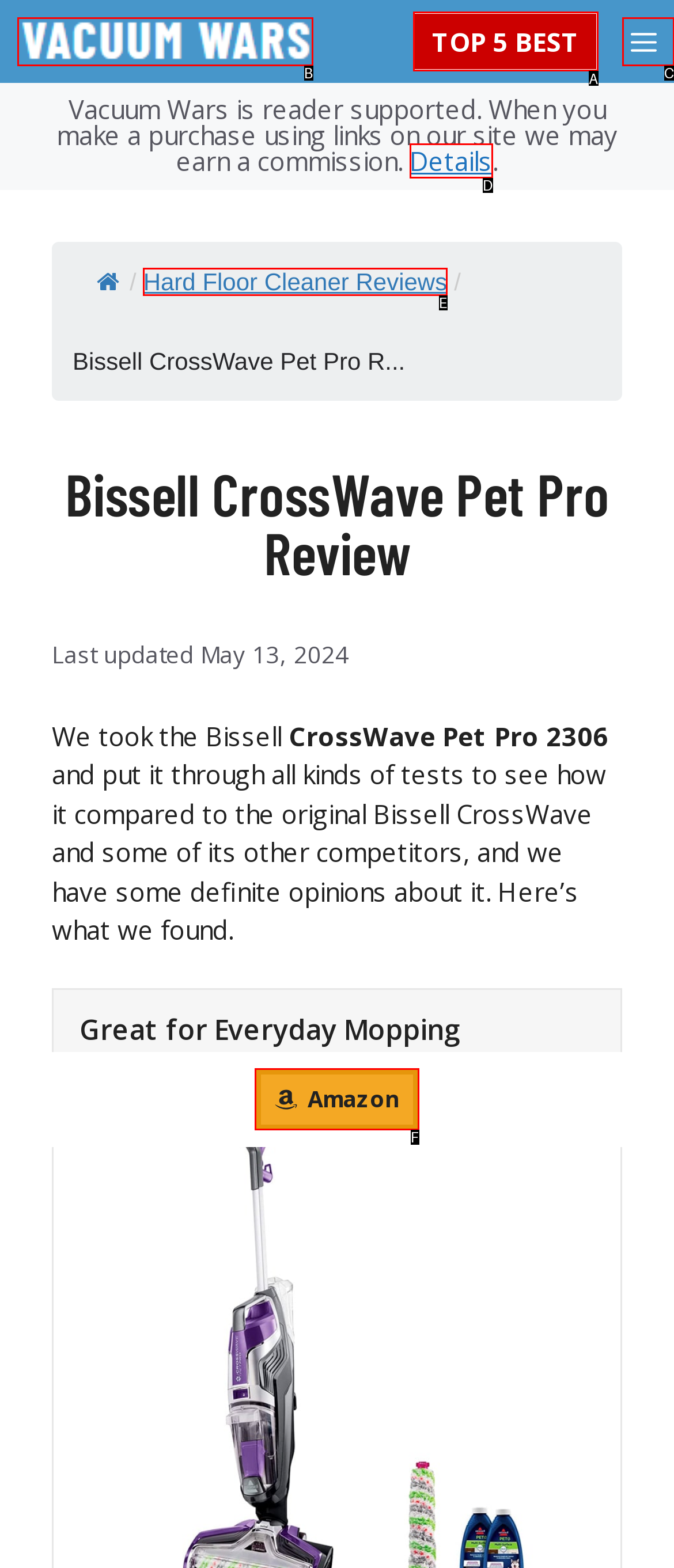Please provide the letter of the UI element that best fits the following description: Hard Floor Cleaner Reviews
Respond with the letter from the given choices only.

E